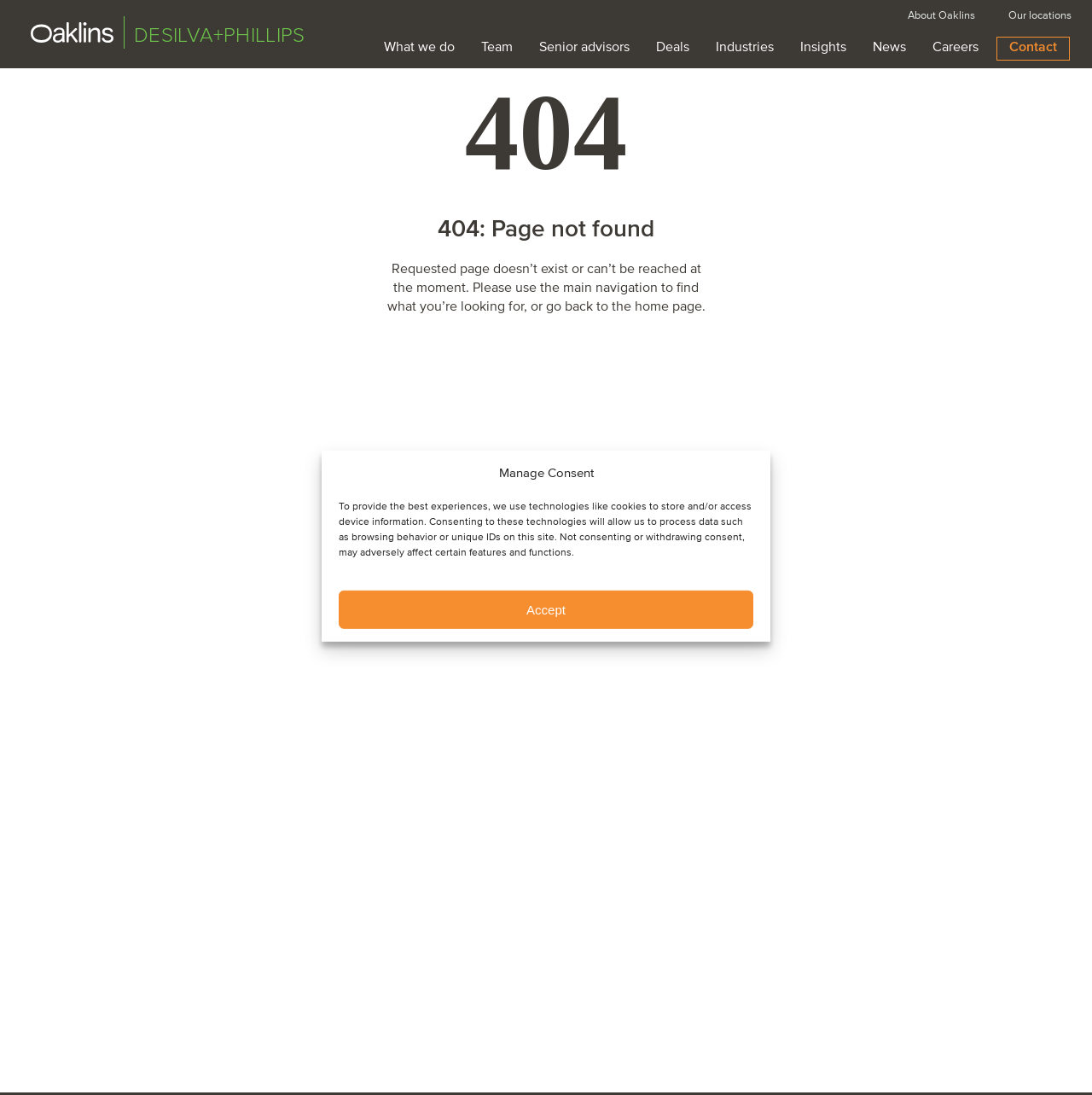Determine the coordinates of the bounding box for the clickable area needed to execute this instruction: "check News".

[0.791, 0.027, 0.838, 0.062]